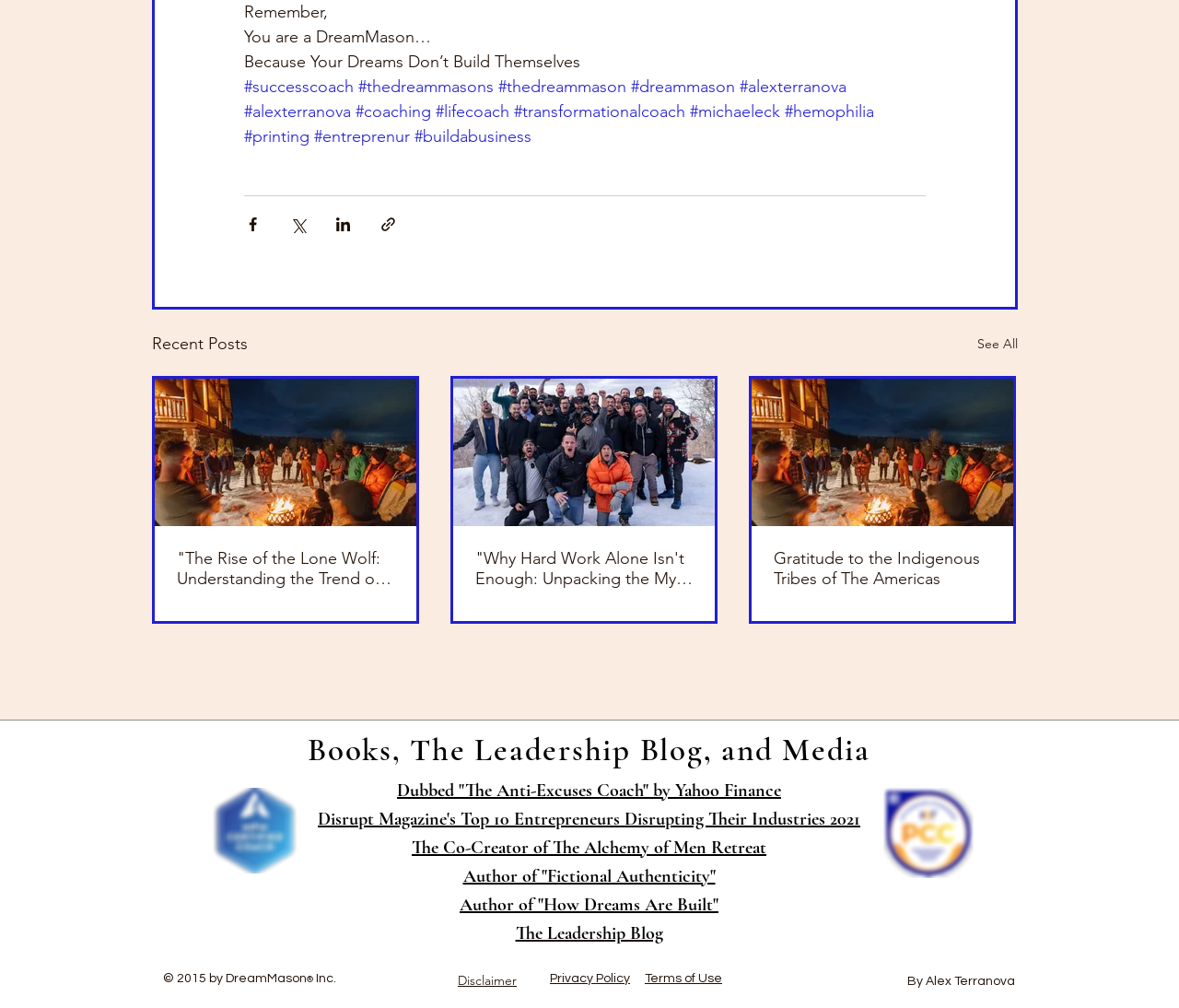Determine the bounding box for the UI element described here: "See All".

[0.829, 0.328, 0.863, 0.355]